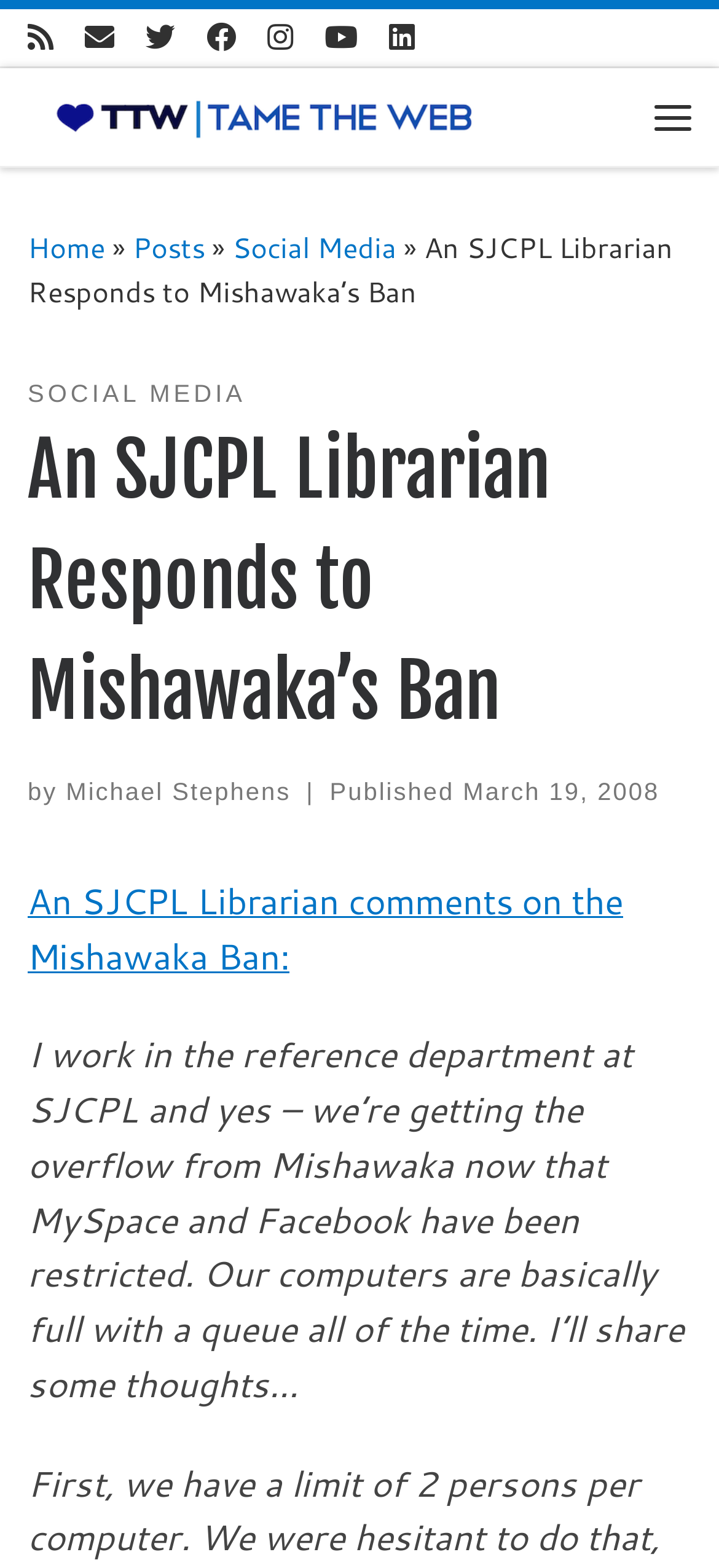Answer briefly with one word or phrase:
What social media platforms are mentioned in the blog post?

MySpace and Facebook